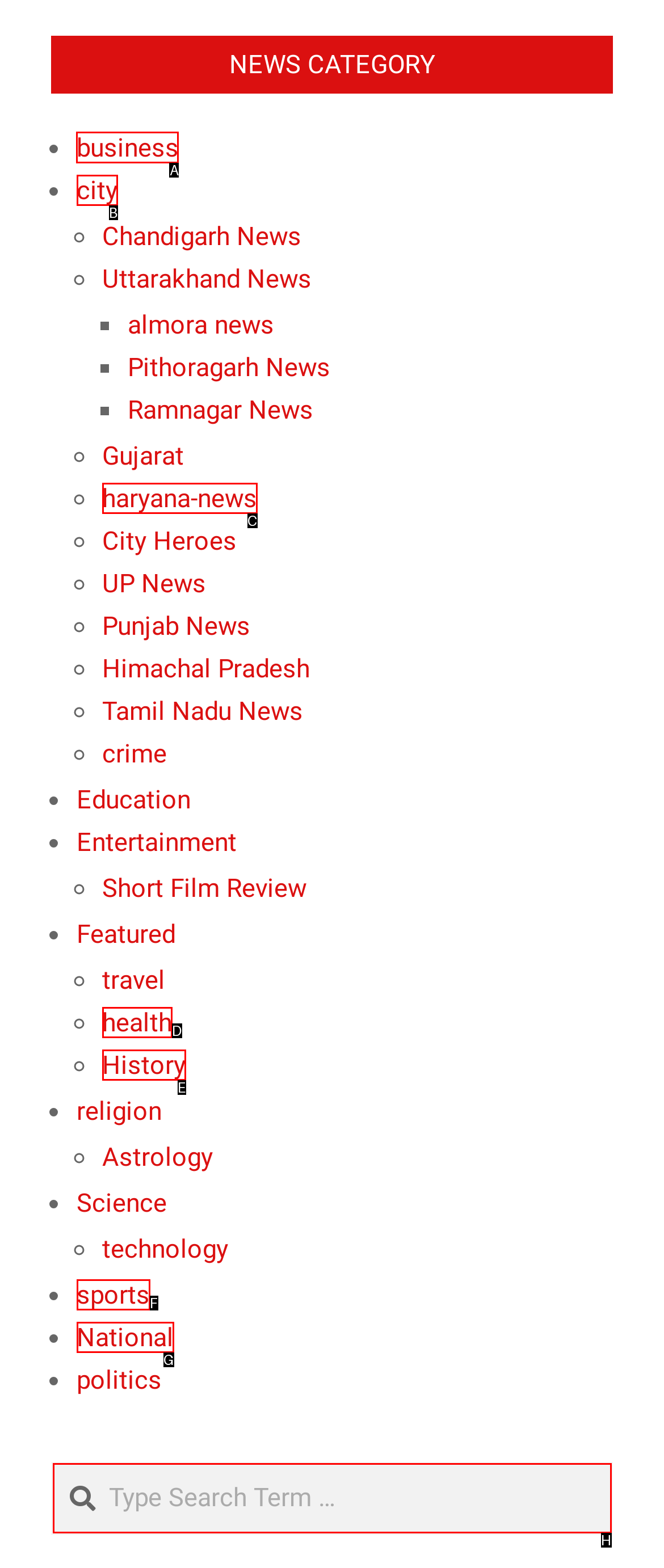Given the task: Click on business news, point out the letter of the appropriate UI element from the marked options in the screenshot.

A